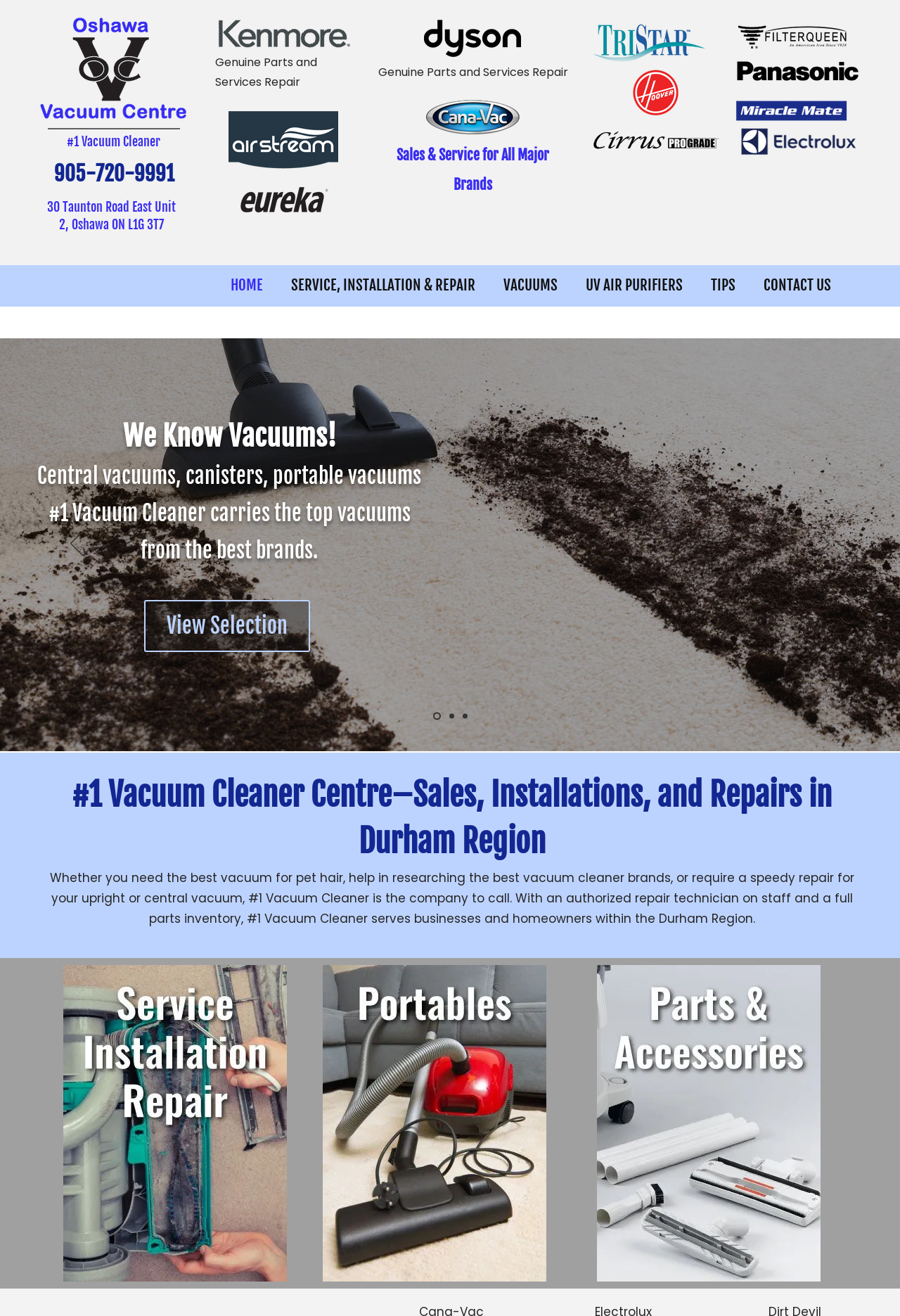Provide your answer in one word or a succinct phrase for the question: 
How many navigation links are in the main menu?

6